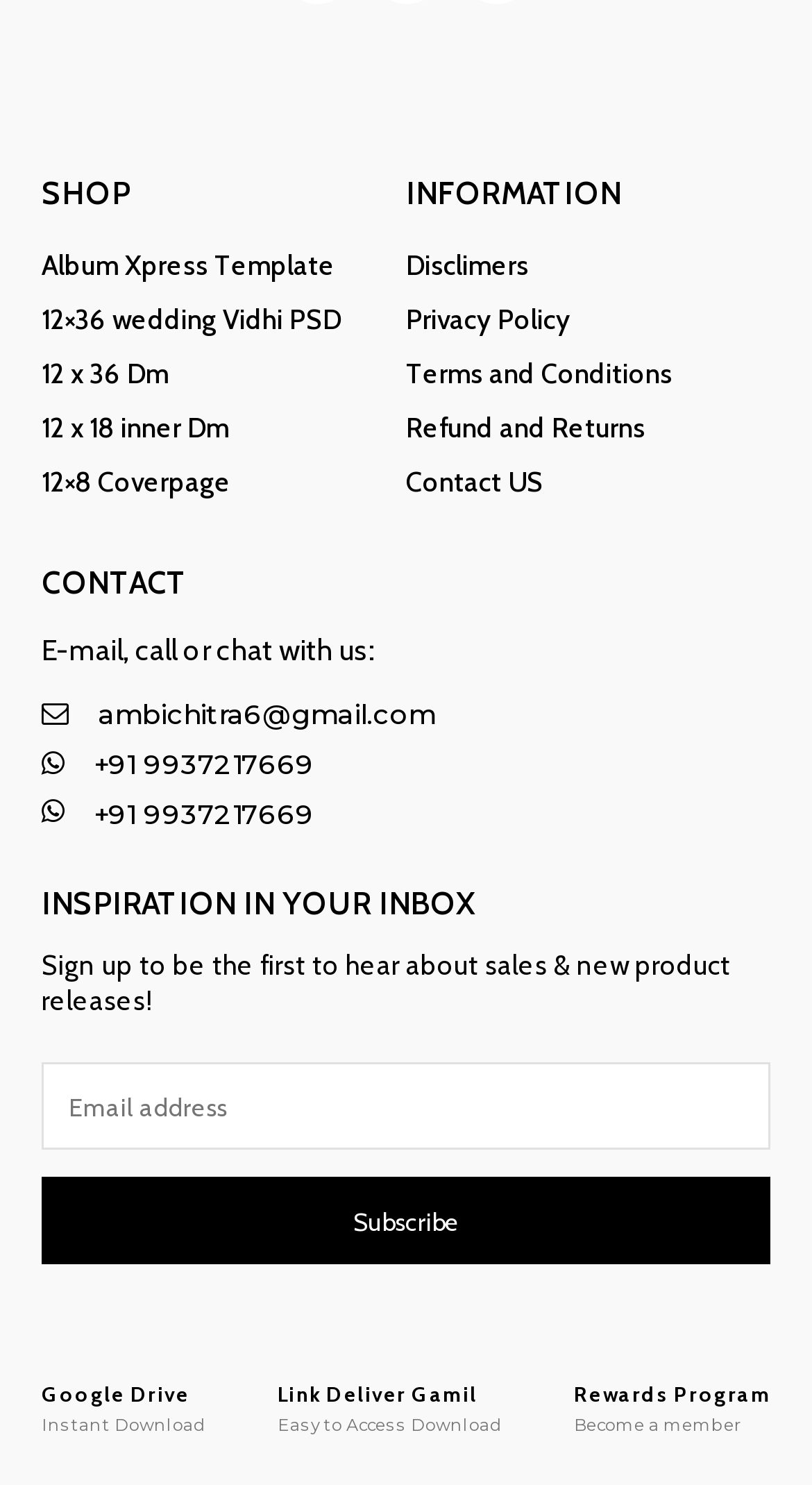Find the bounding box coordinates for the area that must be clicked to perform this action: "Subscribe to the newsletter".

[0.051, 0.793, 0.949, 0.851]